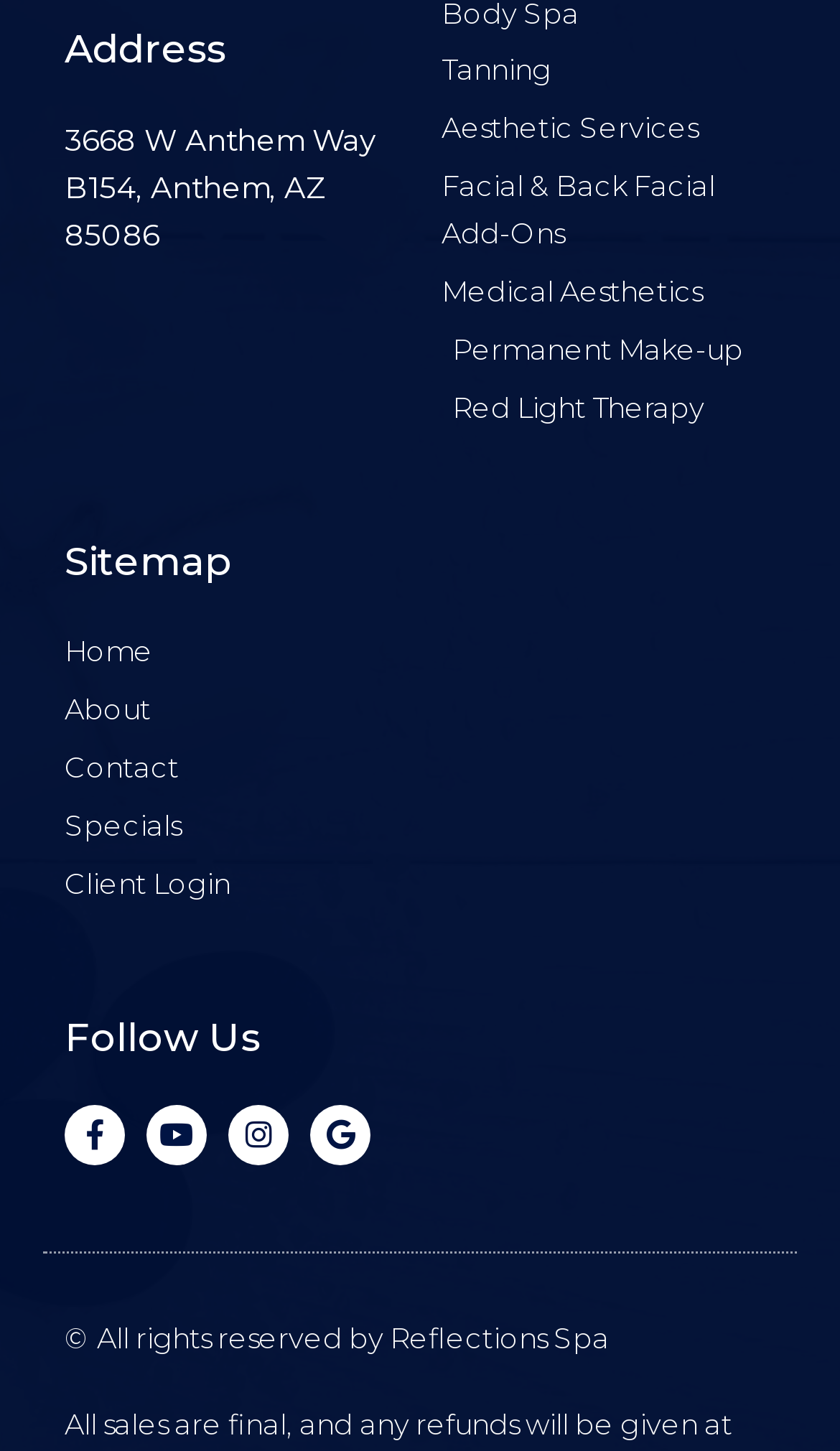Use a single word or phrase to respond to the question:
What is the copyright statement at the bottom of the page?

All rights reserved by Reflections Spa